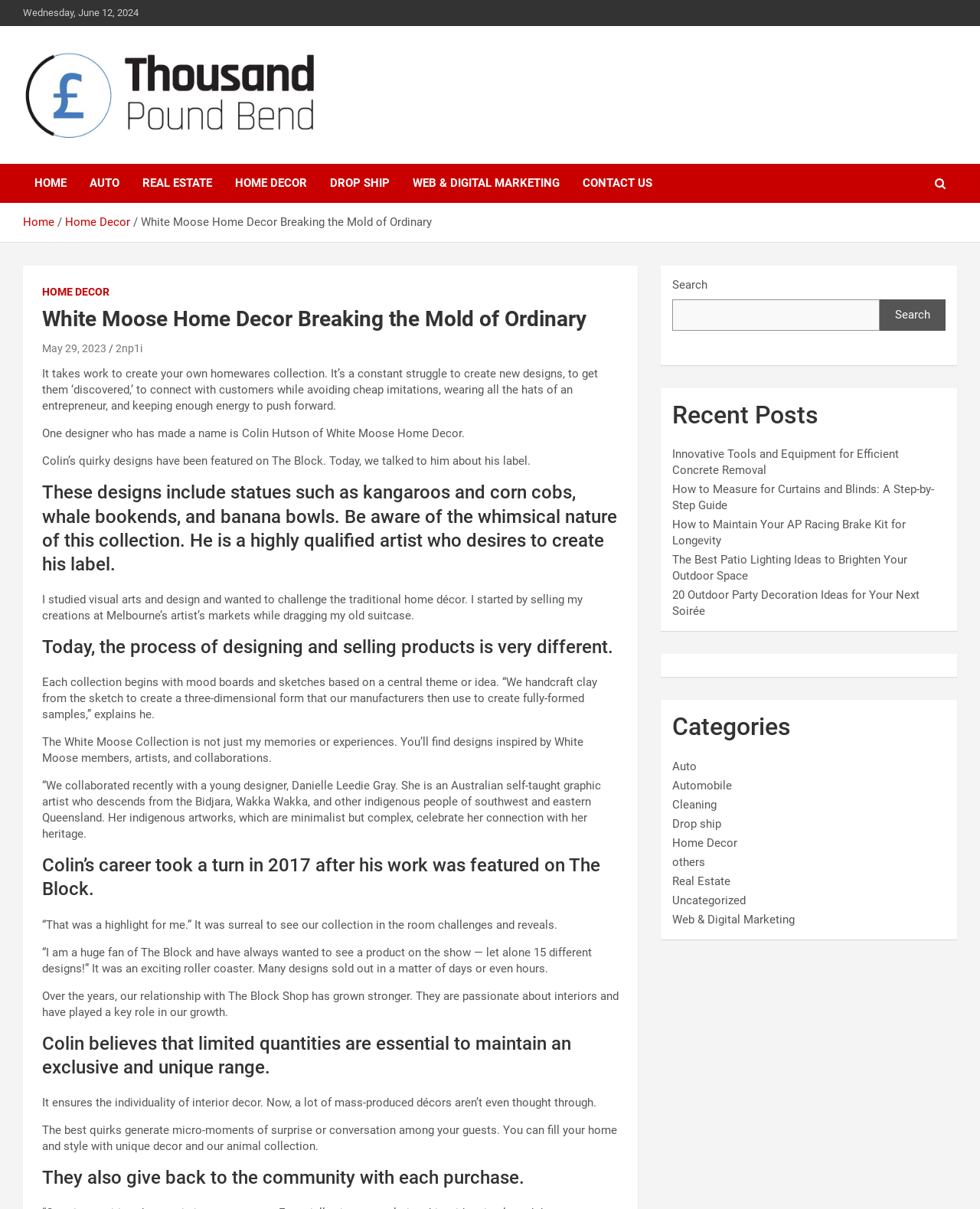Give a one-word or phrase response to the following question: What is the date displayed at the top of the webpage?

Wednesday, June 12, 2024